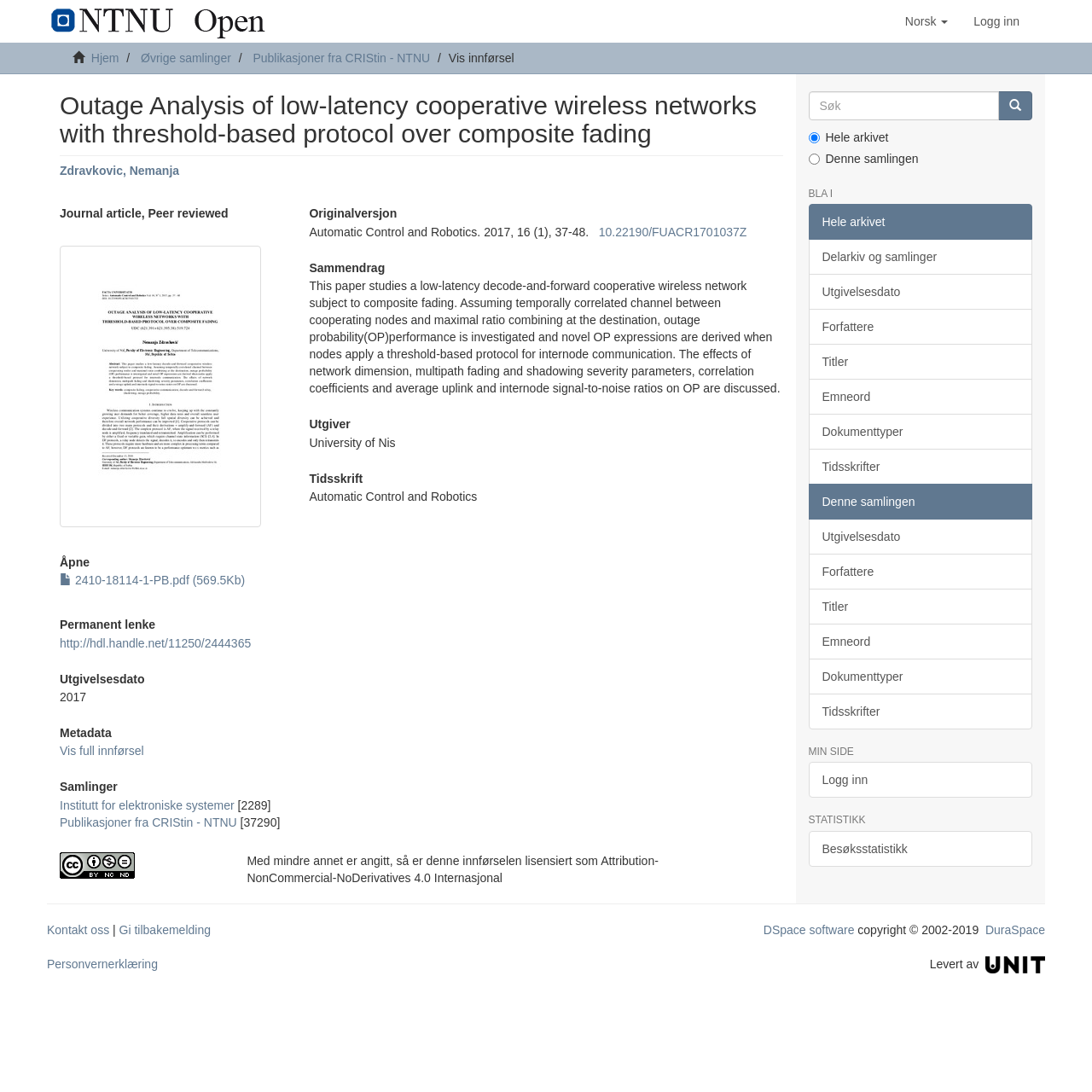Please identify the bounding box coordinates of the element's region that needs to be clicked to fulfill the following instruction: "Go to the 'Institutt for elektroniske systemer' page". The bounding box coordinates should consist of four float numbers between 0 and 1, i.e., [left, top, right, bottom].

[0.055, 0.731, 0.215, 0.744]